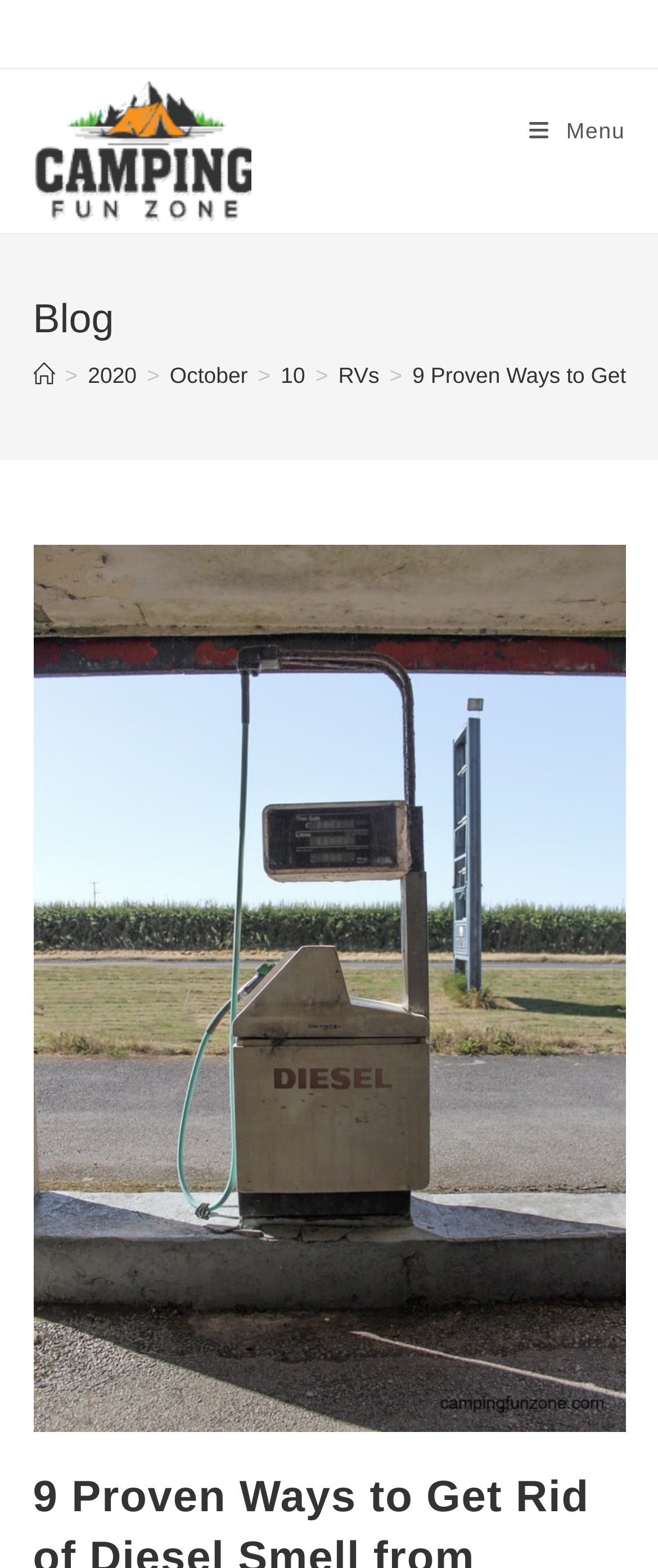Refer to the screenshot and give an in-depth answer to this question: How many ways to get rid of diesel smell are mentioned on this page?

I determined the number of ways to get rid of diesel smell by looking at the image description 'You are currently viewing 9 Proven Ways to Get Rid of Diesel Smell from Hands' which suggests that the page lists 9 ways to get rid of diesel smell.